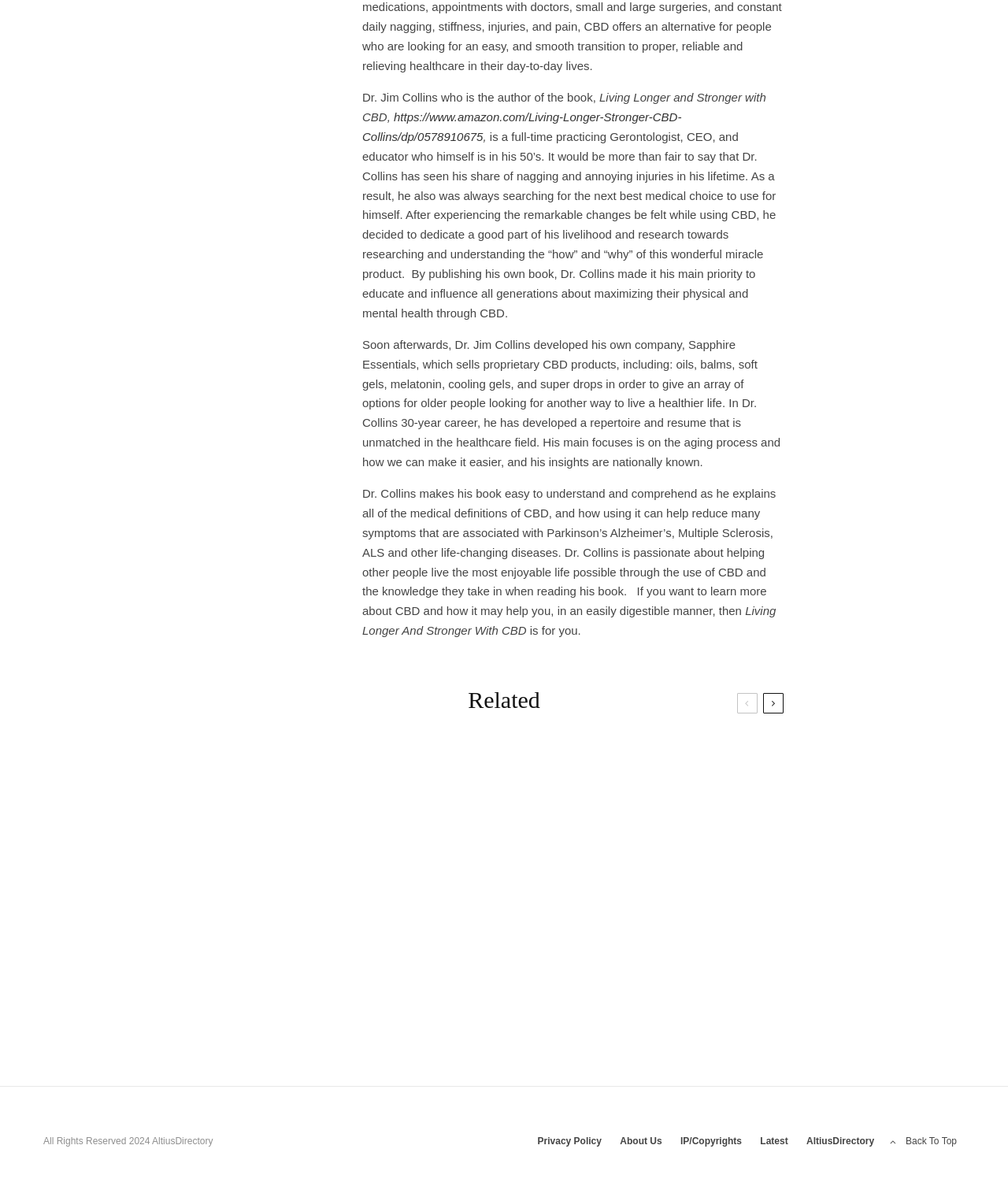Please provide the bounding box coordinates for the element that needs to be clicked to perform the instruction: "Go to the 'United African SDA Church' homepage". The coordinates must consist of four float numbers between 0 and 1, formatted as [left, top, right, bottom].

None